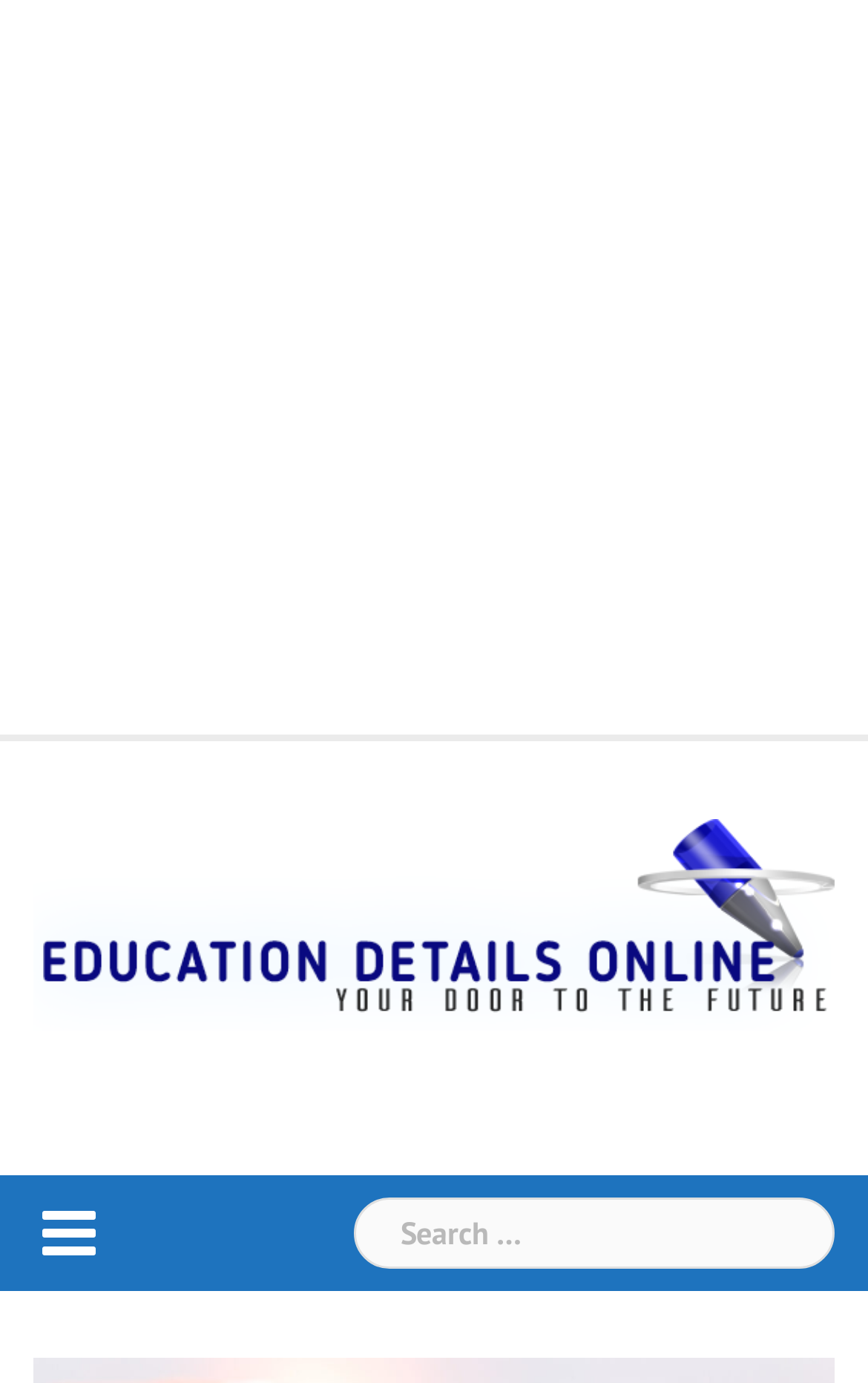What is the position of the search box on the webpage? Examine the screenshot and reply using just one word or a brief phrase.

Bottom right